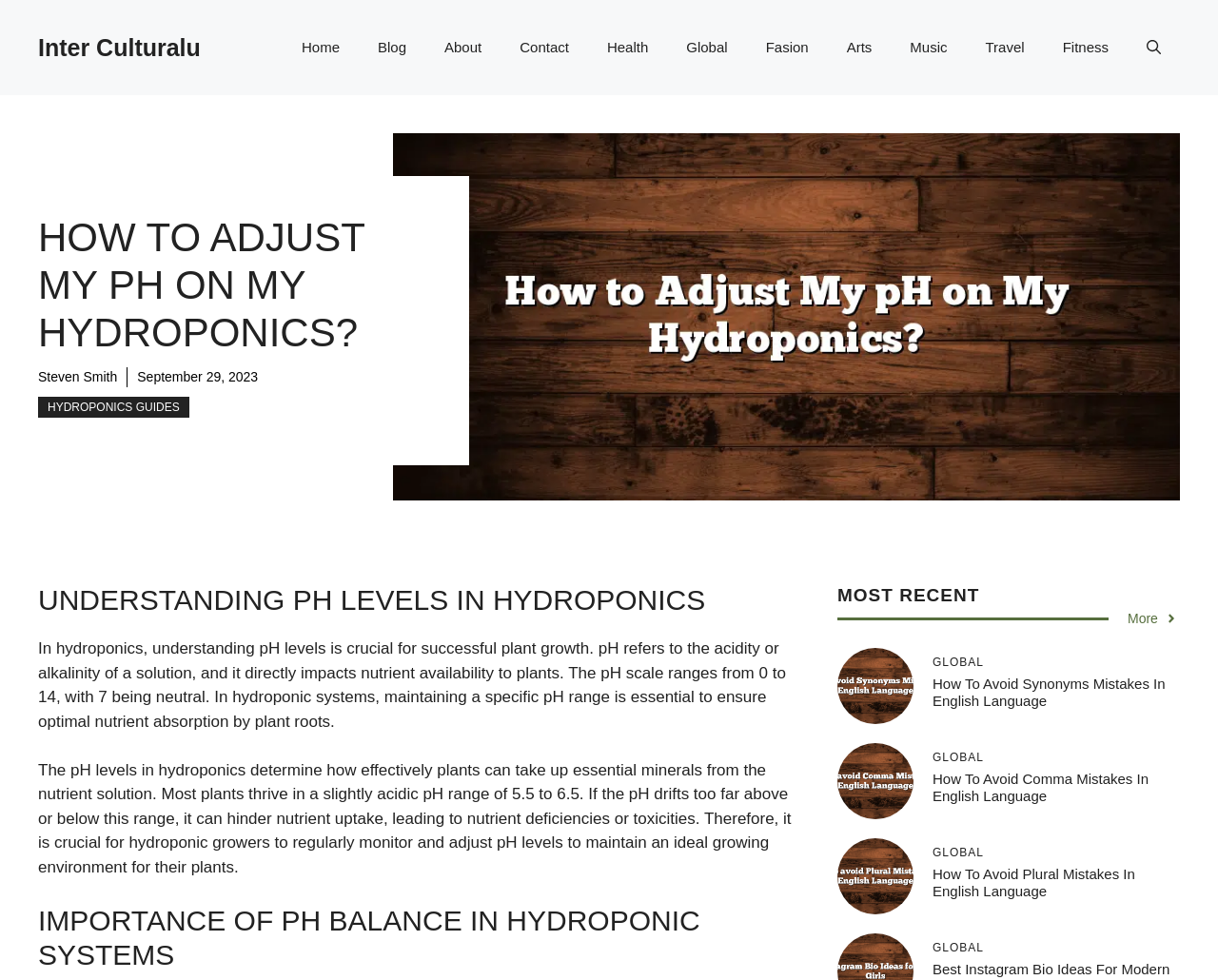Please identify the bounding box coordinates of the element's region that needs to be clicked to fulfill the following instruction: "Click the 'Home' link". The bounding box coordinates should consist of four float numbers between 0 and 1, i.e., [left, top, right, bottom].

[0.232, 0.019, 0.295, 0.078]